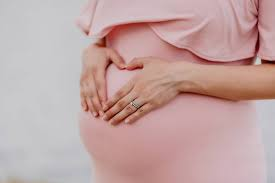Explain the image in a detailed and thorough manner.

The image captures a close-up view of a pregnant woman in a soft, pastel pink top gently cradling her baby bump with both hands. The woman is shown posing with a tender gesture, forming a heart shape with her fingers on her abdomen, symbolizing love and connection to her unborn child. This visual embodies the nurturing essence of pregnancy, reflecting themes of motherhood and anticipation. The context surrounding this image relates to discussions on belly fat during pregnancy, particularly highlighting how the body's changes serve the developing fetus throughout the gestational period. As the pregnancy progresses, monitoring weight gain and ensuring a healthy lifestyle is vital for both the mother and baby's well-being.